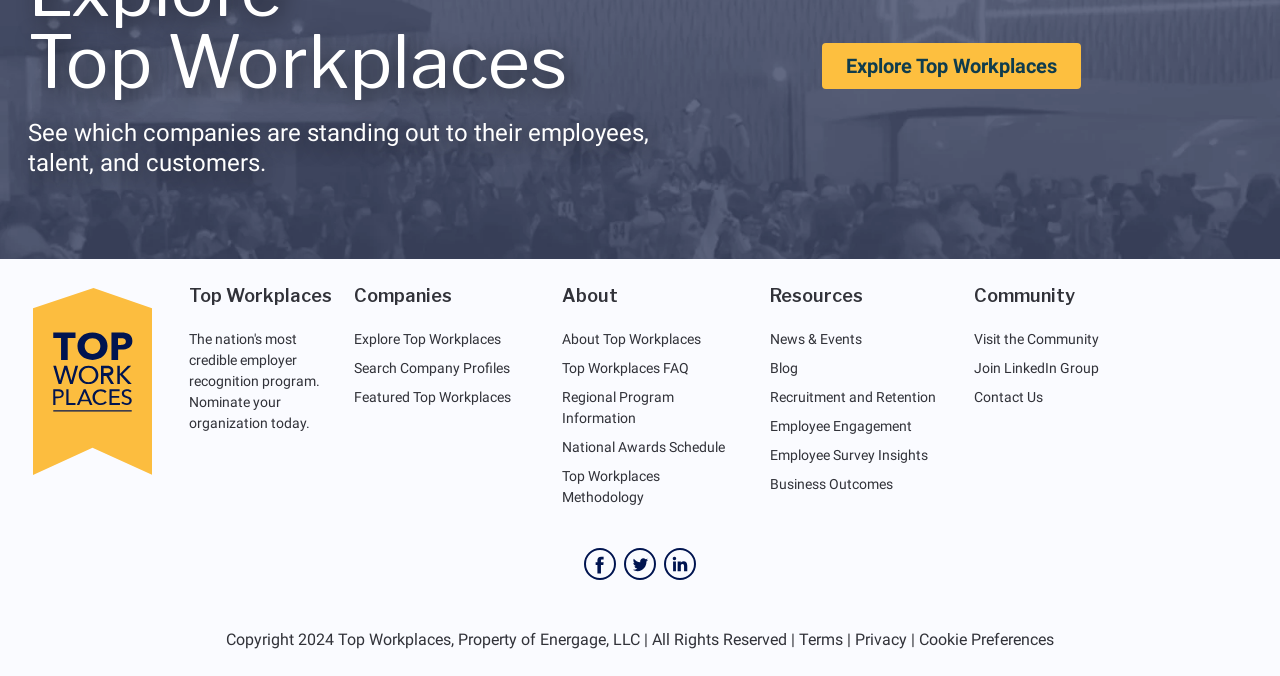What is the copyright year of the webpage?
Look at the image and provide a short answer using one word or a phrase.

2024